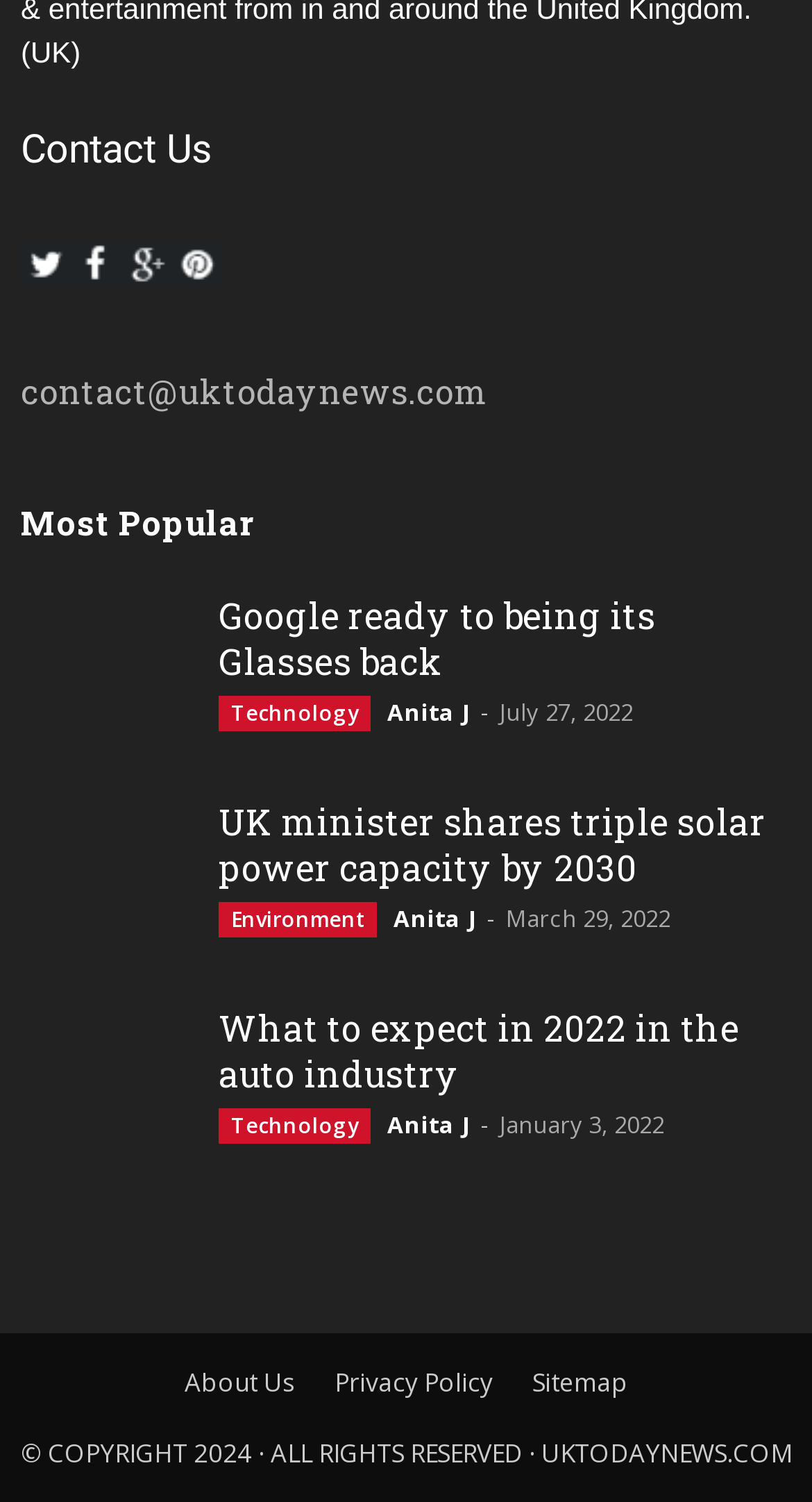Answer the following inquiry with a single word or phrase:
How many categories are there in the 'Most Popular' section?

3